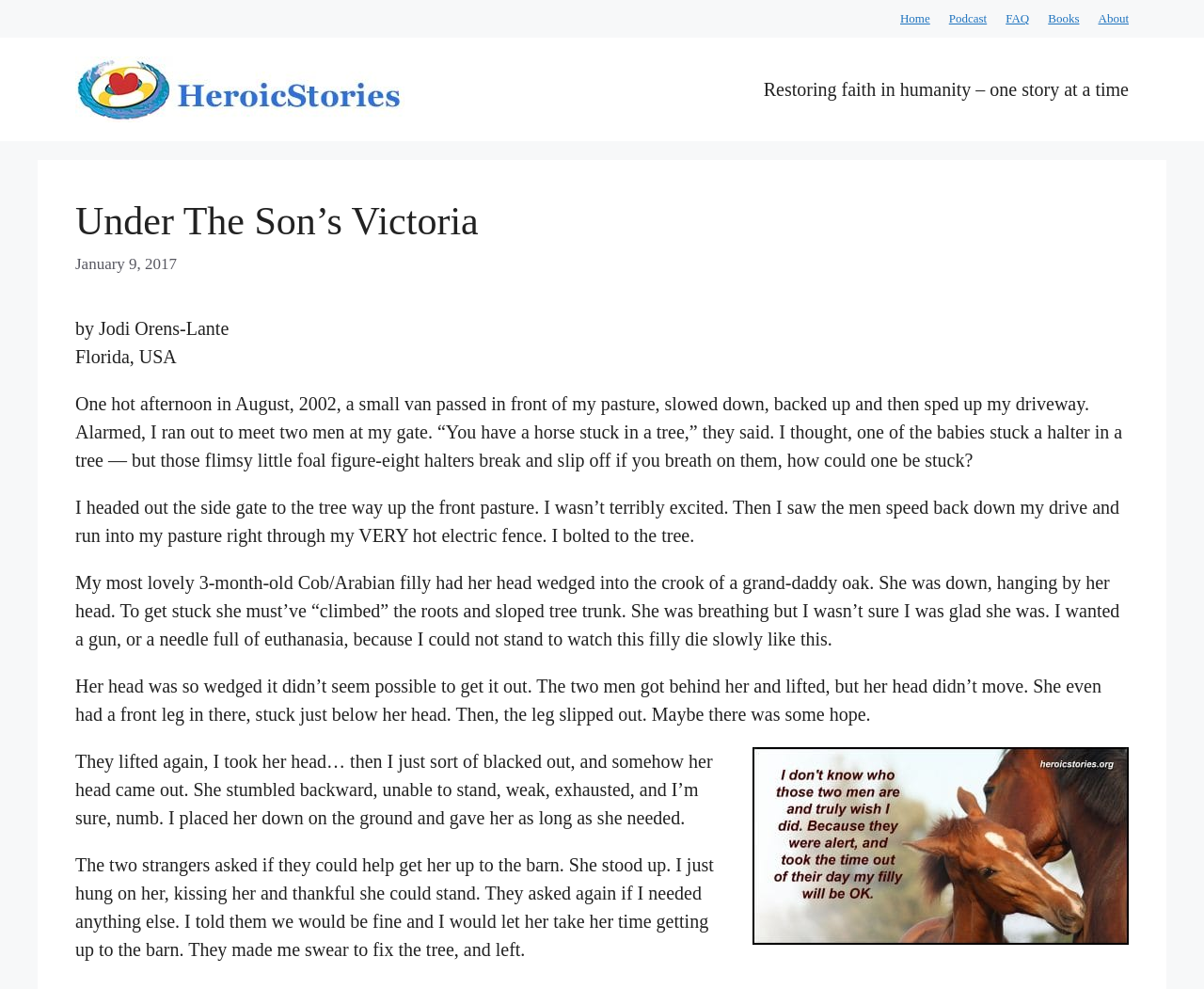Using the elements shown in the image, answer the question comprehensively: What is the author's name?

The author's name is mentioned in the text 'by Jodi Orens-Lante' which is part of the story description.